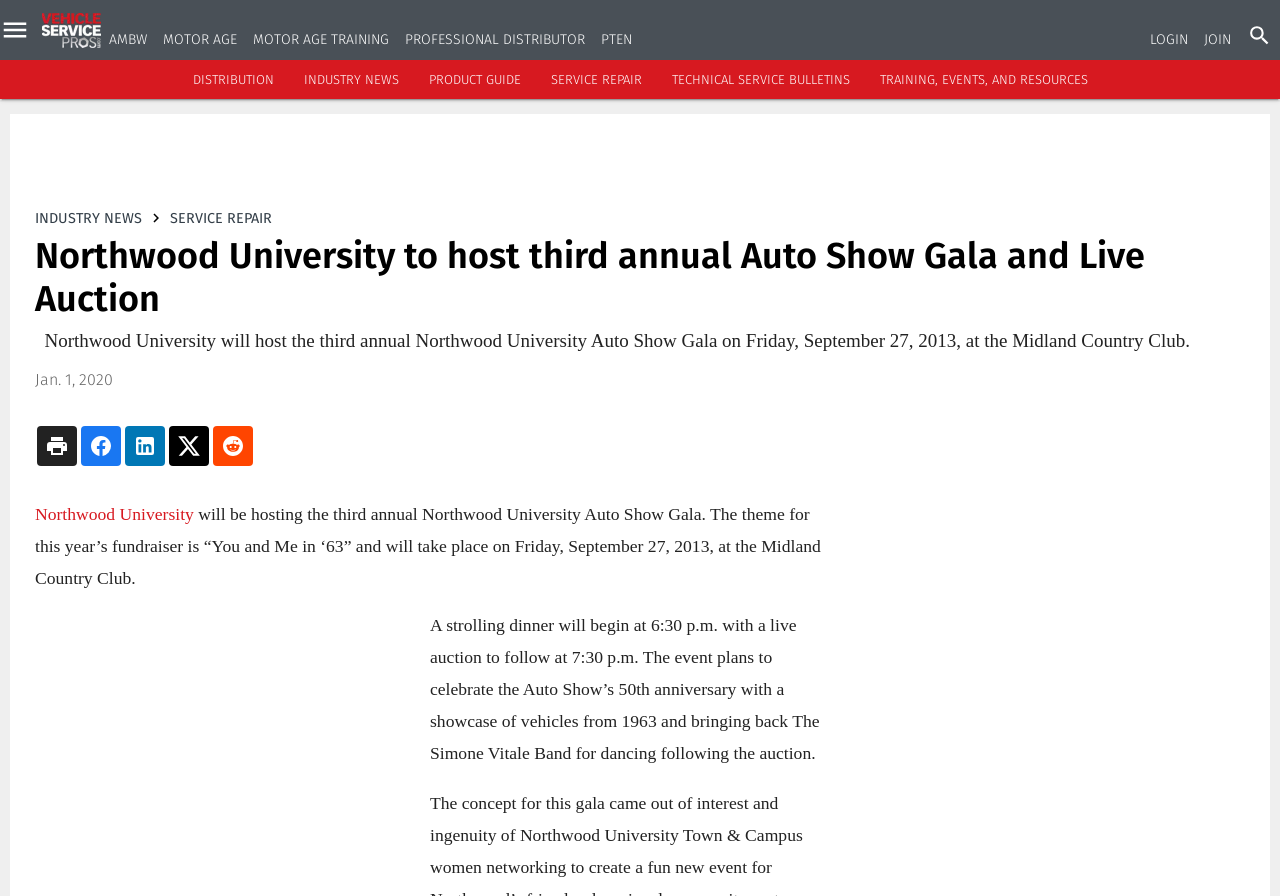Please mark the bounding box coordinates of the area that should be clicked to carry out the instruction: "View INDUSTRY NEWS".

[0.237, 0.08, 0.311, 0.097]